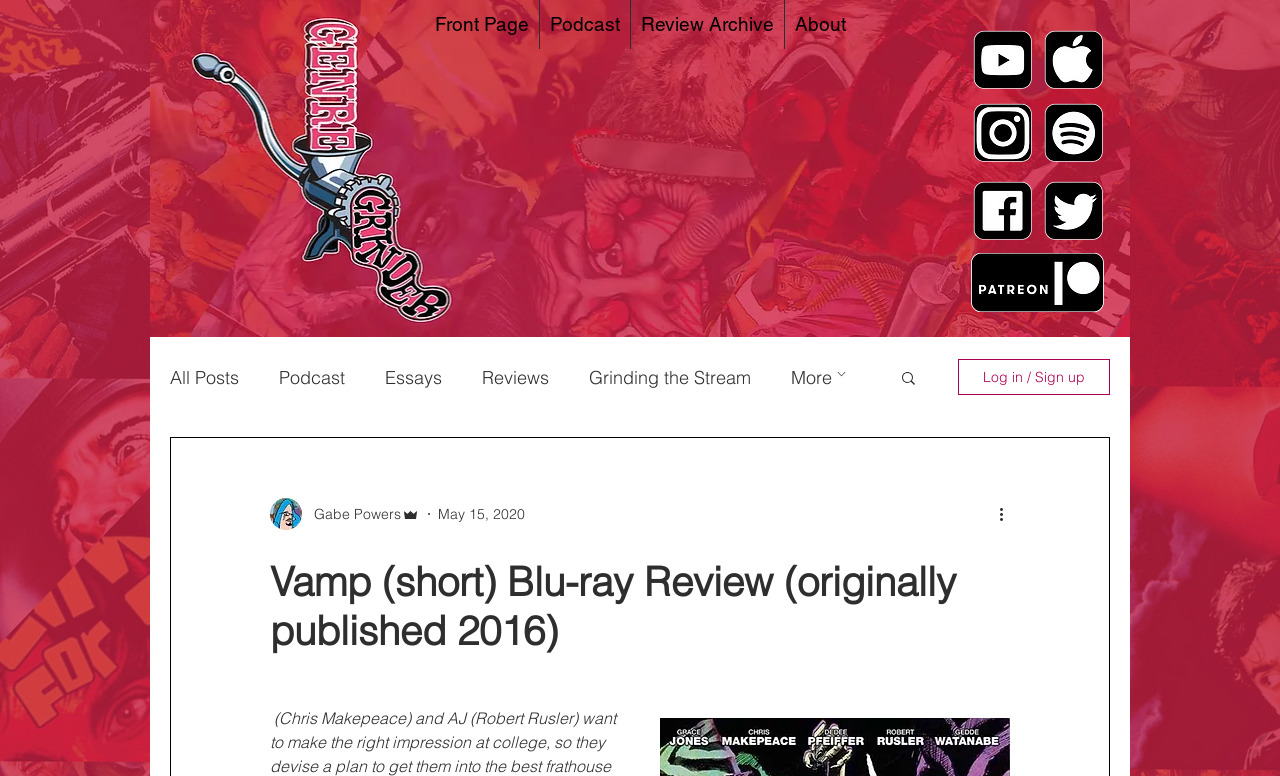What type of content is listed in the 'Grinding the Stream' section?
Can you provide a detailed and comprehensive answer to the question?

I found the 'Grinding the Stream' section by looking at the navigation section. The section is listed alongside other categories such as 'All Posts', 'Podcast', and 'Reviews', which suggests that it is a type of review or article.